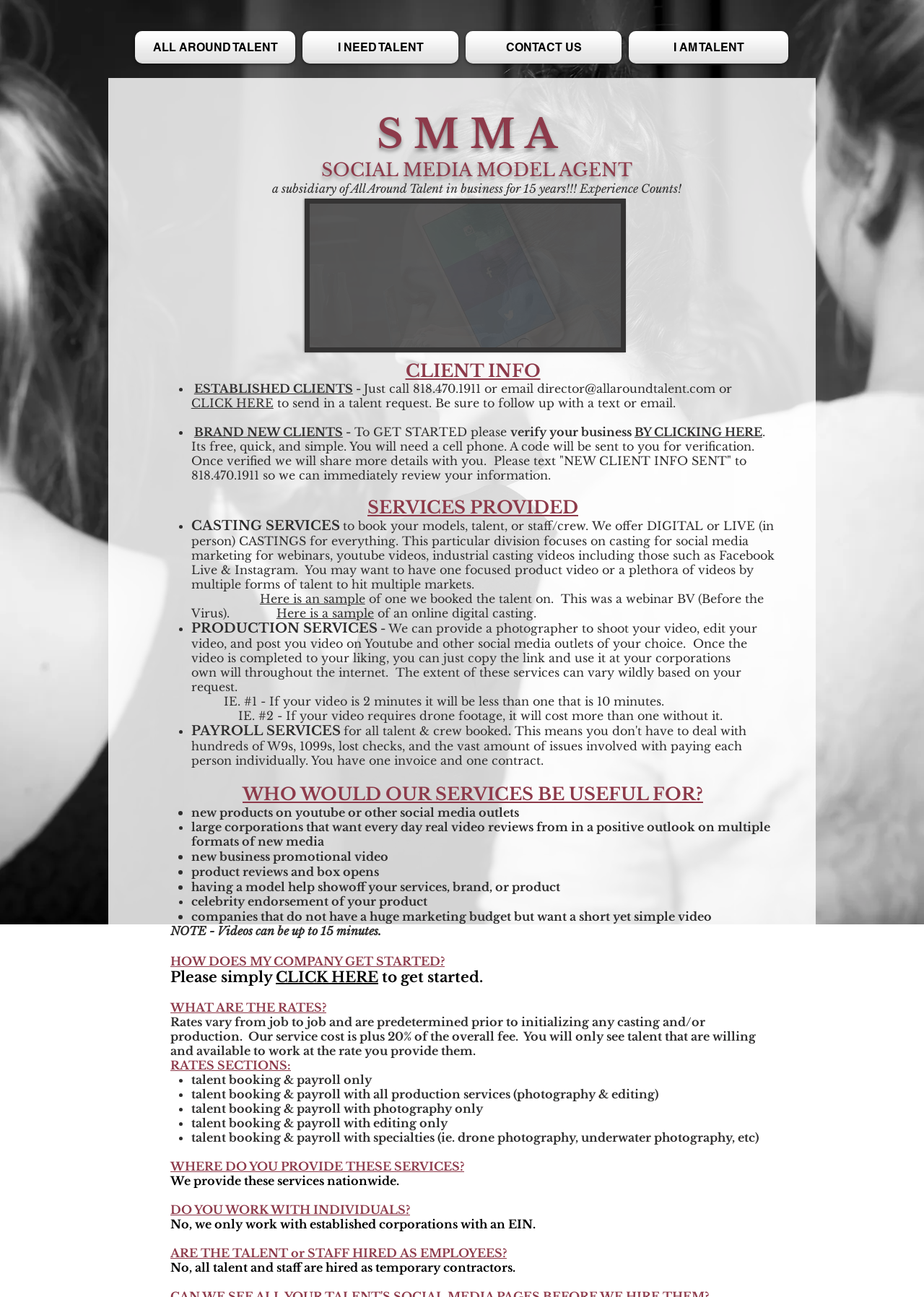Given the element description CLICK HERE, predict the bounding box coordinates for the UI element in the webpage screenshot. The format should be (top-left x, top-left y, bottom-right x, bottom-right y), and the values should be between 0 and 1.

[0.207, 0.305, 0.296, 0.316]